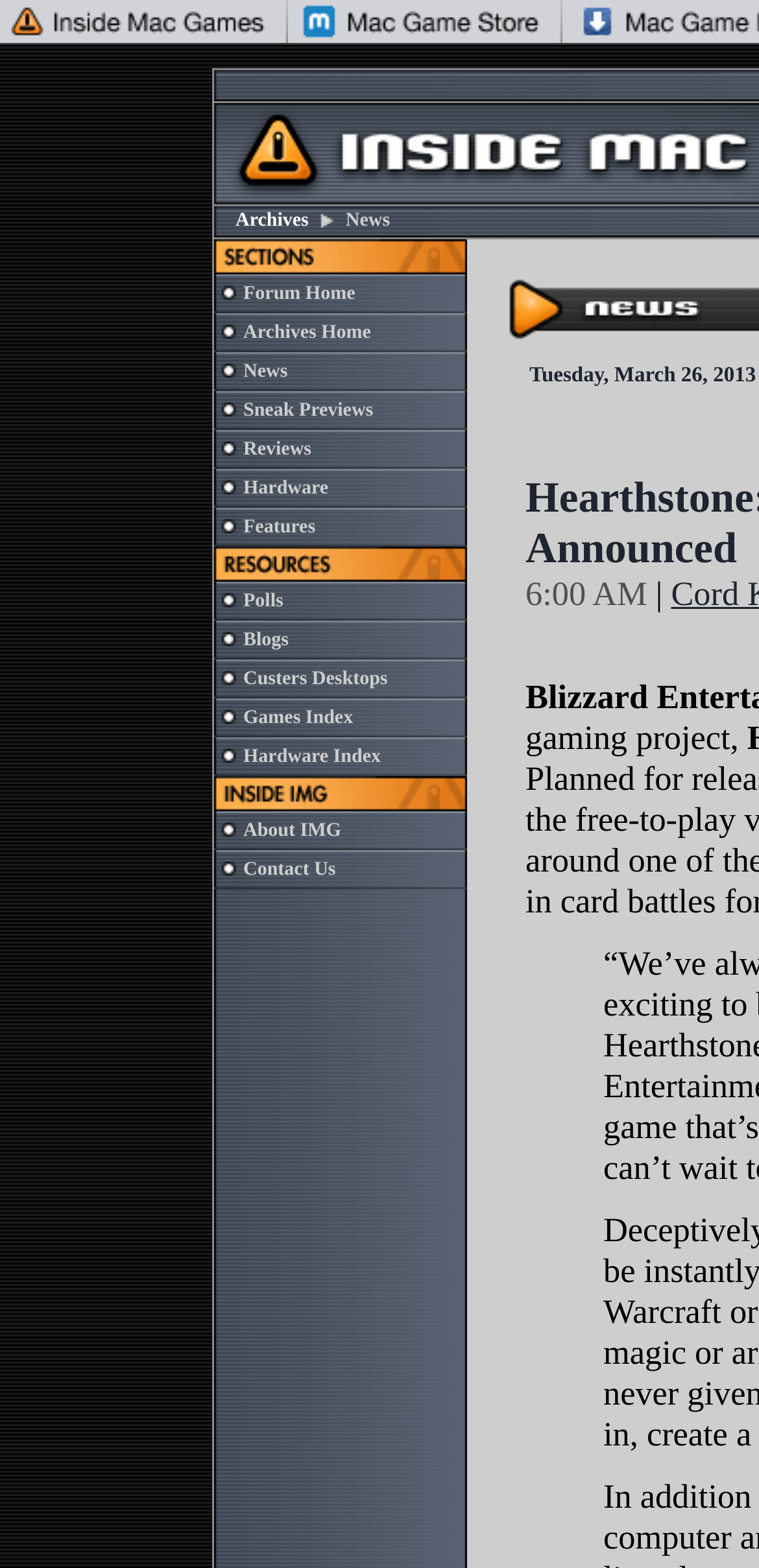With reference to the screenshot, provide a detailed response to the question below:
What is the name of the first section in the table?

The first row in the table structure contains a gridcell with the text 'Inside Mac Games Sections', which suggests that this is the name of the first section in the table.